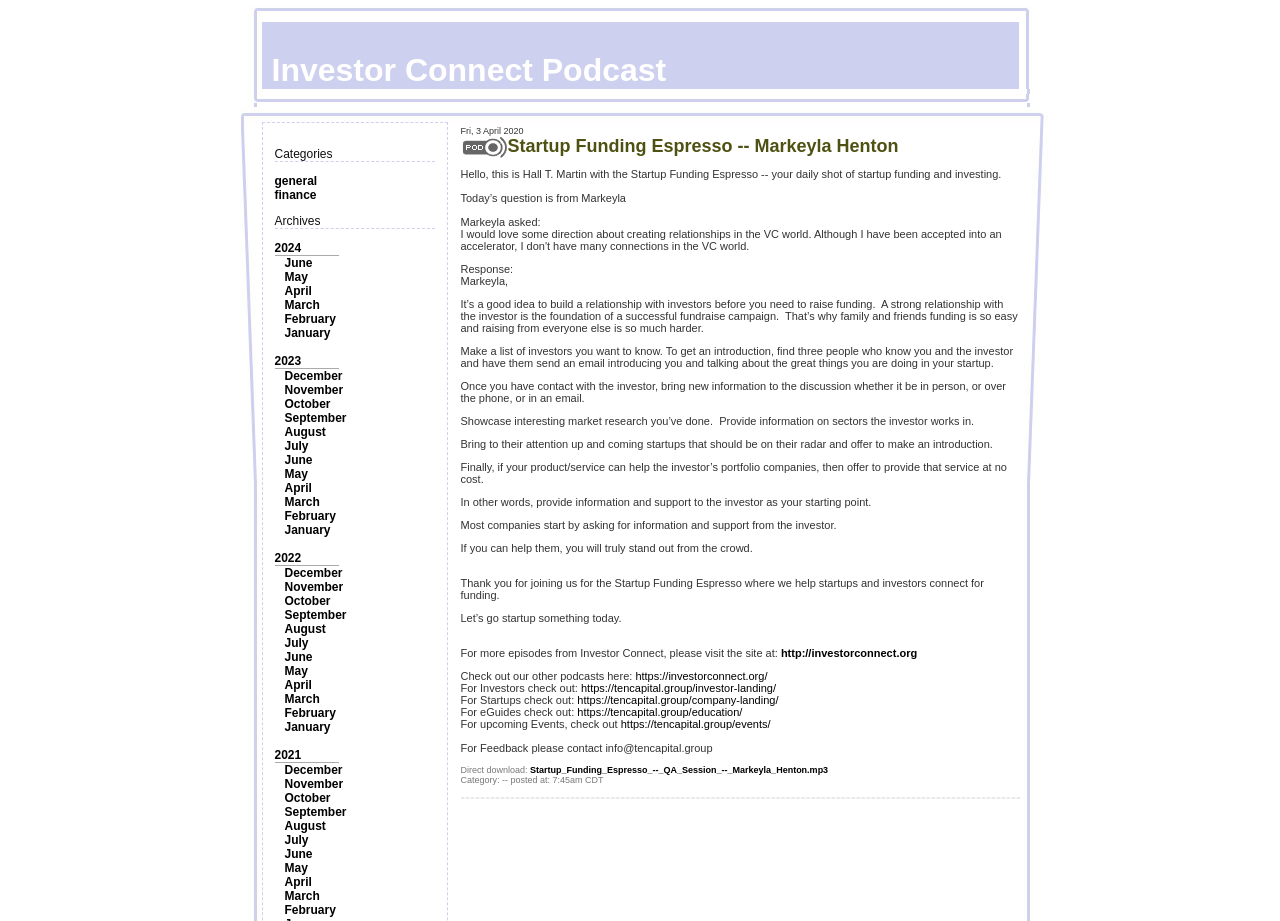Answer the following query concisely with a single word or phrase:
What is the category of the podcast?

general